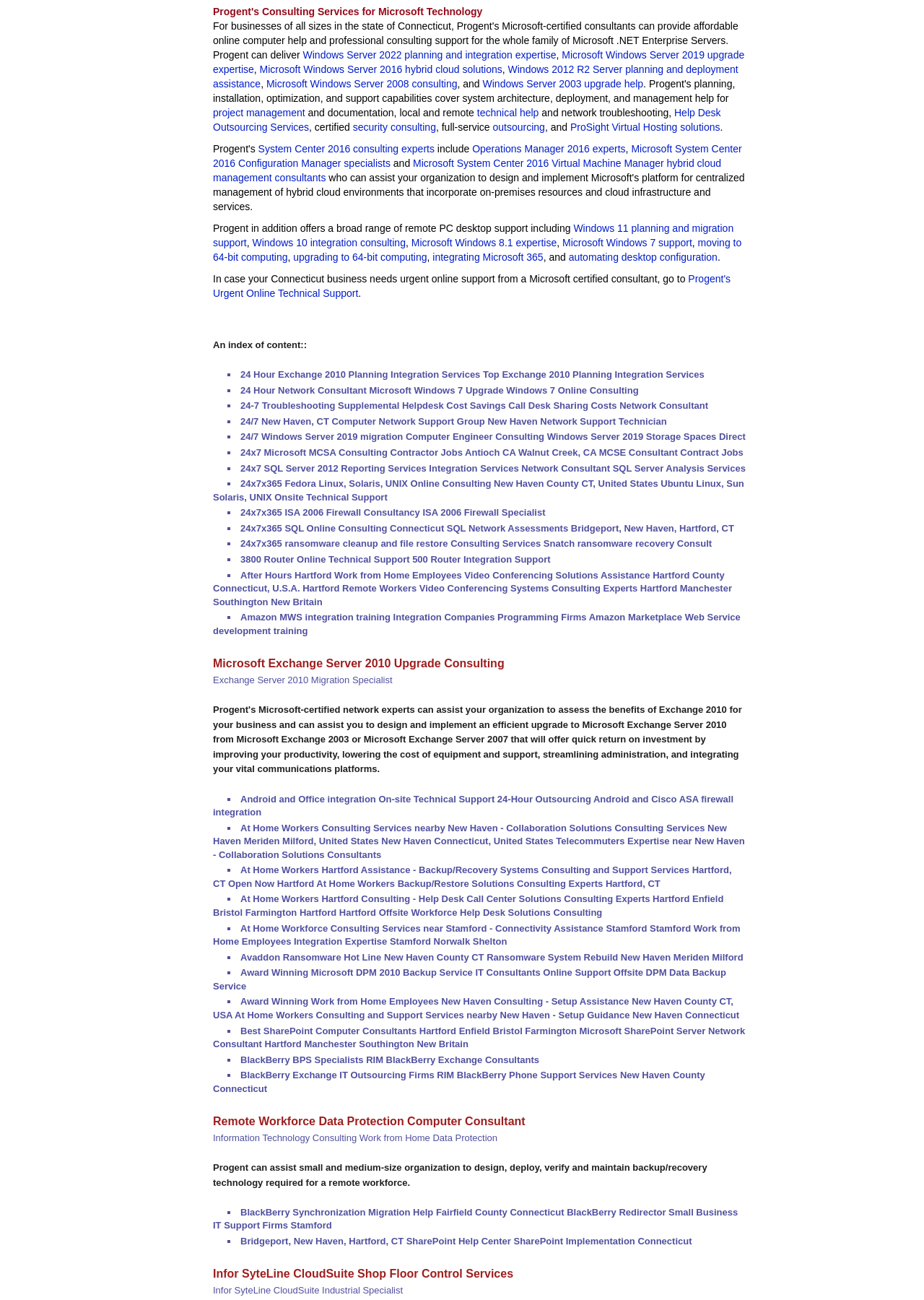Give a concise answer using only one word or phrase for this question:
What is the company offering?

IT consulting services